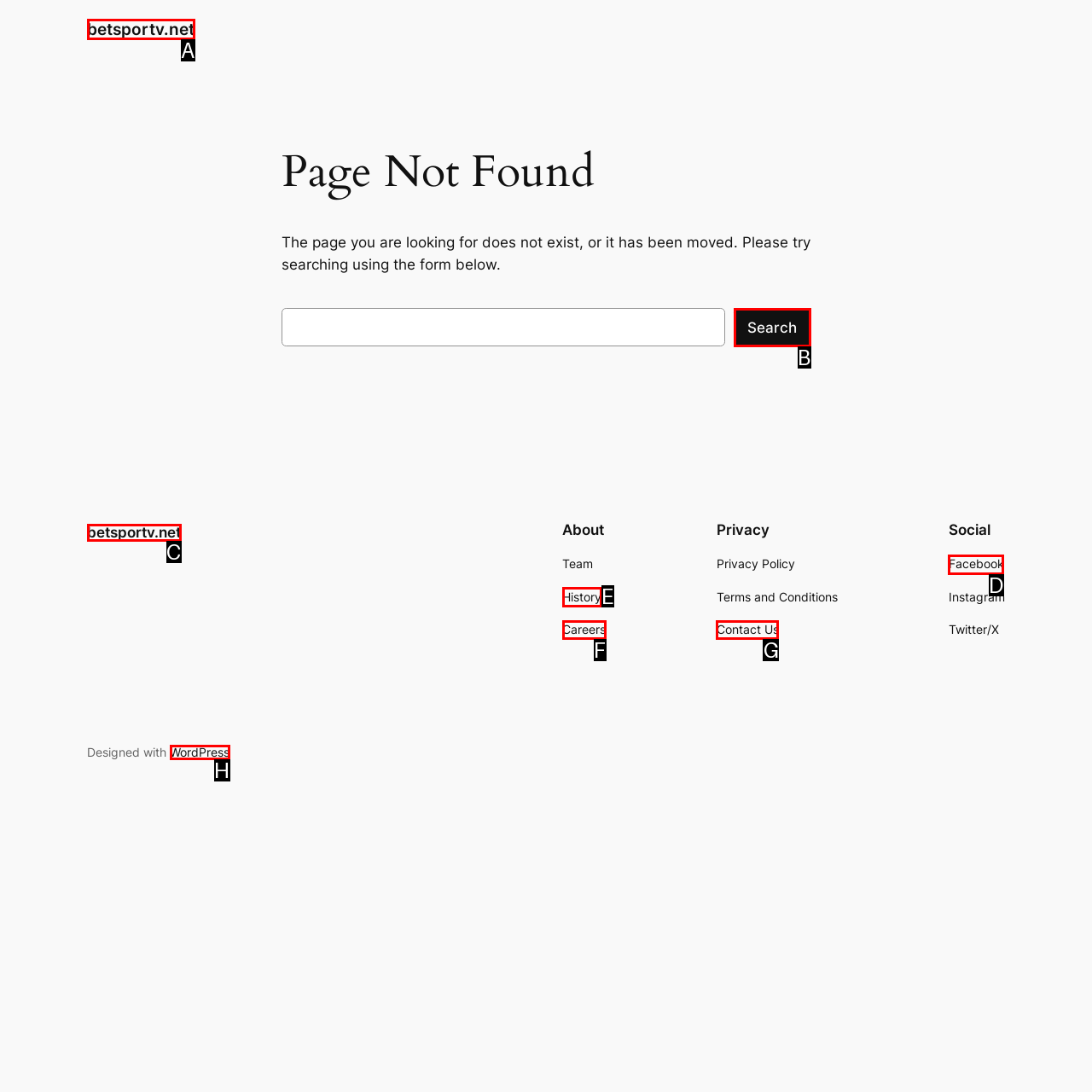Tell me the correct option to click for this task: Click on the 'Home' link
Write down the option's letter from the given choices.

None